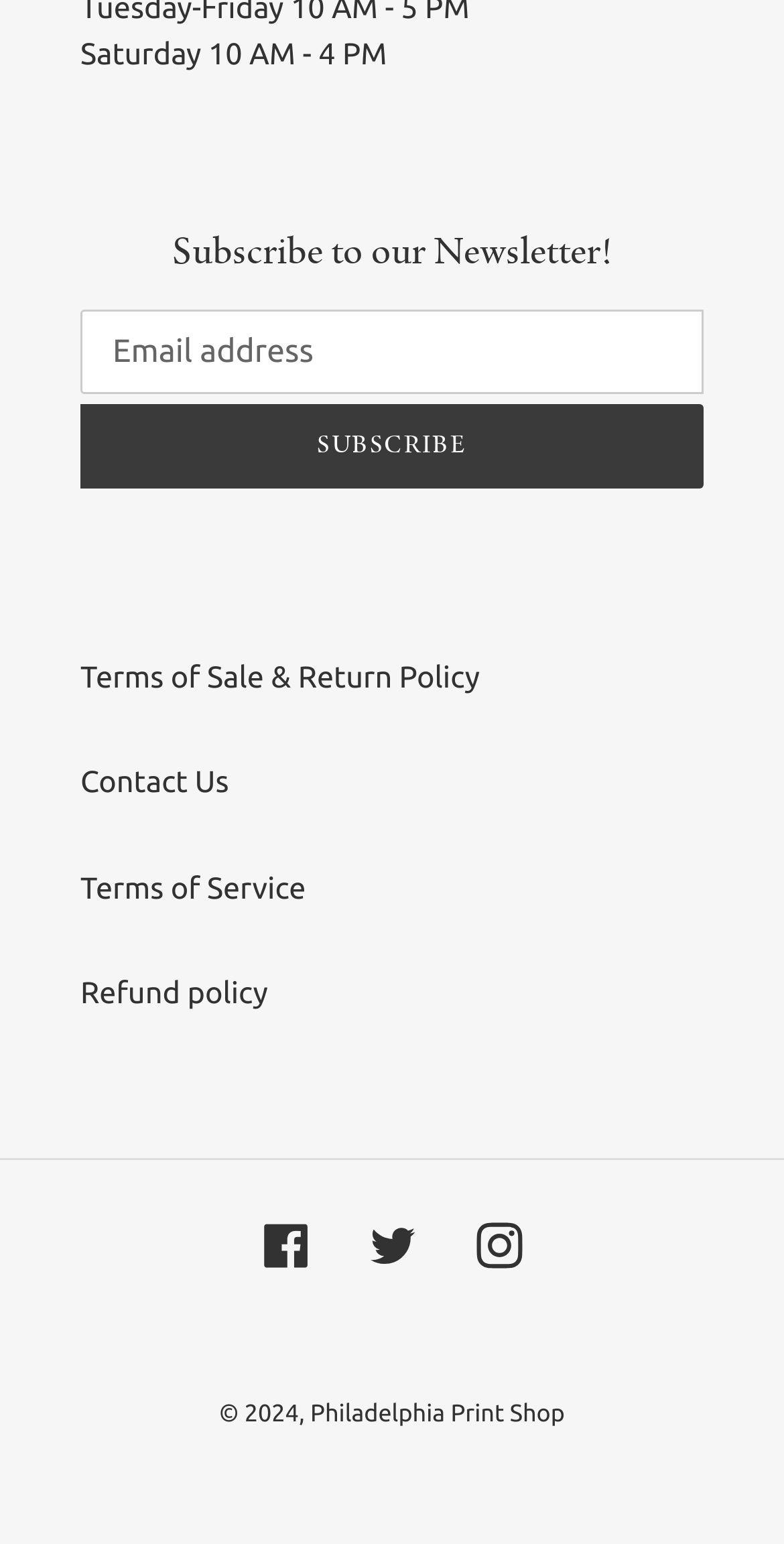What is the name of the shop?
Ensure your answer is thorough and detailed.

I found the name of the shop by looking at the link element with the content 'Philadelphia Print Shop' at the bottom of the webpage.